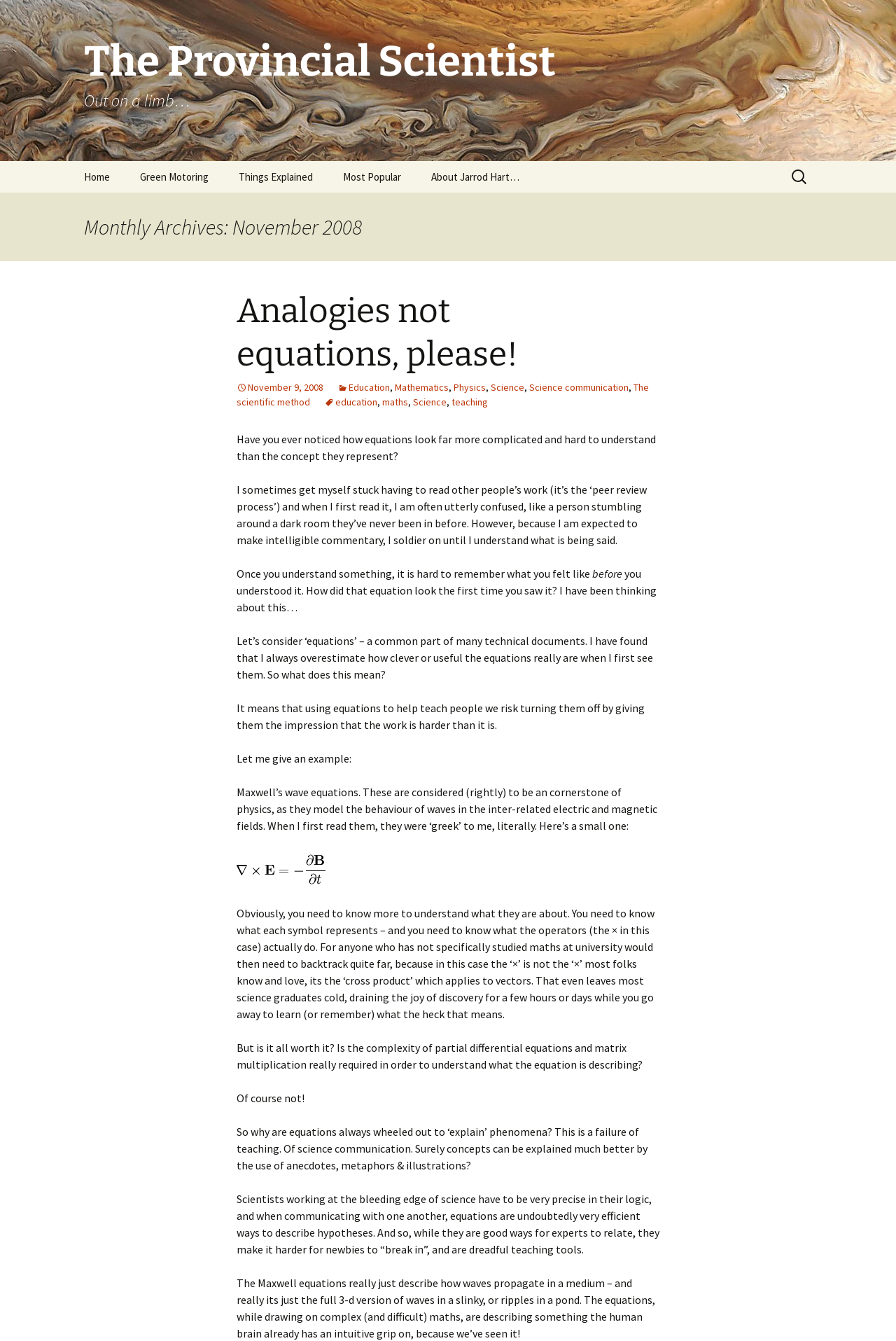Based on the image, please elaborate on the answer to the following question:
What is the author's opinion on using equations to teach science?

The author believes that using equations to teach science can be counterproductive because they can be intimidating and make the subject seem more complicated than it is. The author argues that other methods, such as anecdotes and illustrations, can be more effective in communicating scientific concepts.